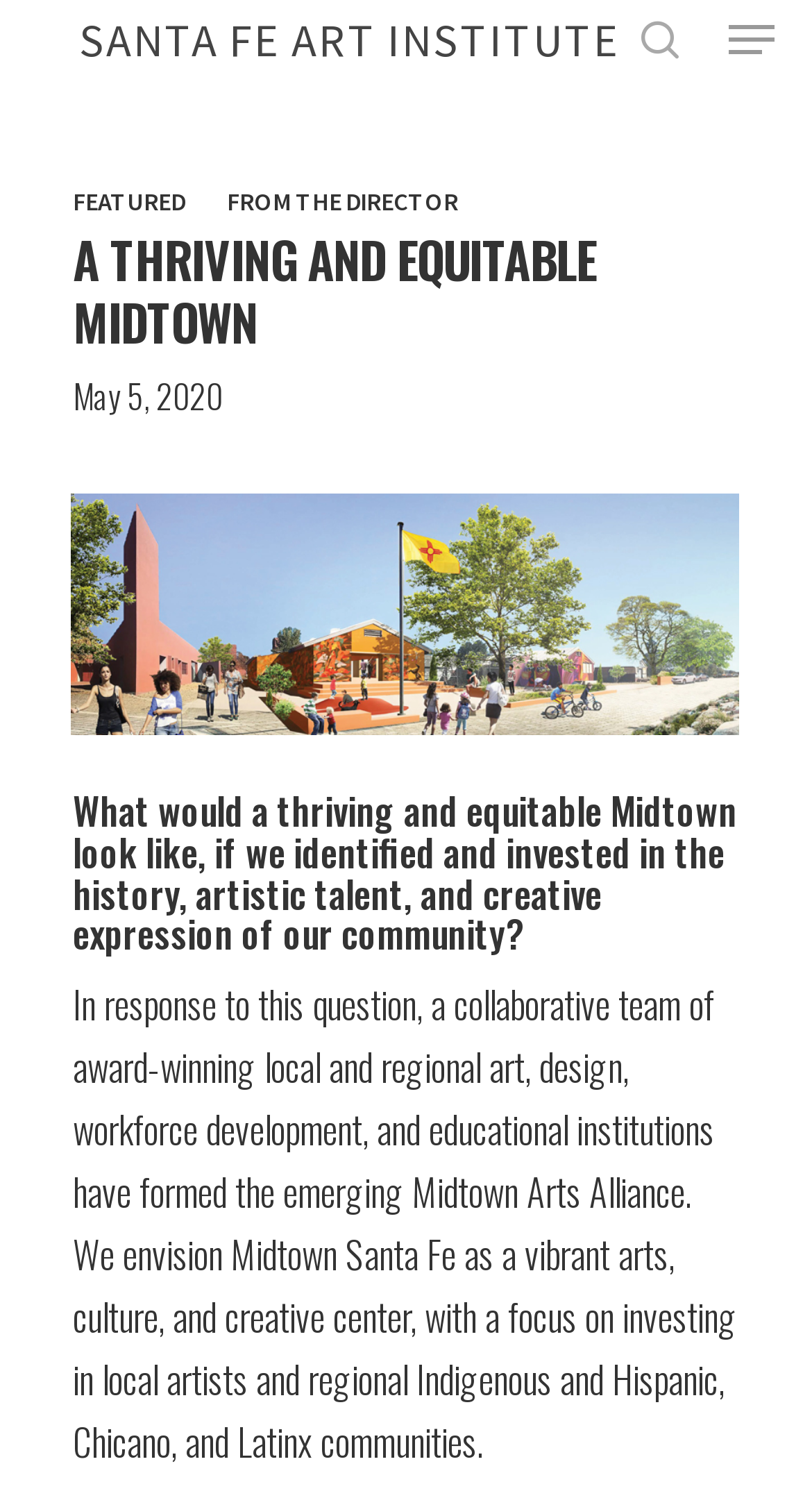Identify the first-level heading on the webpage and generate its text content.

A THRIVING AND EQUITABLE MIDTOWN